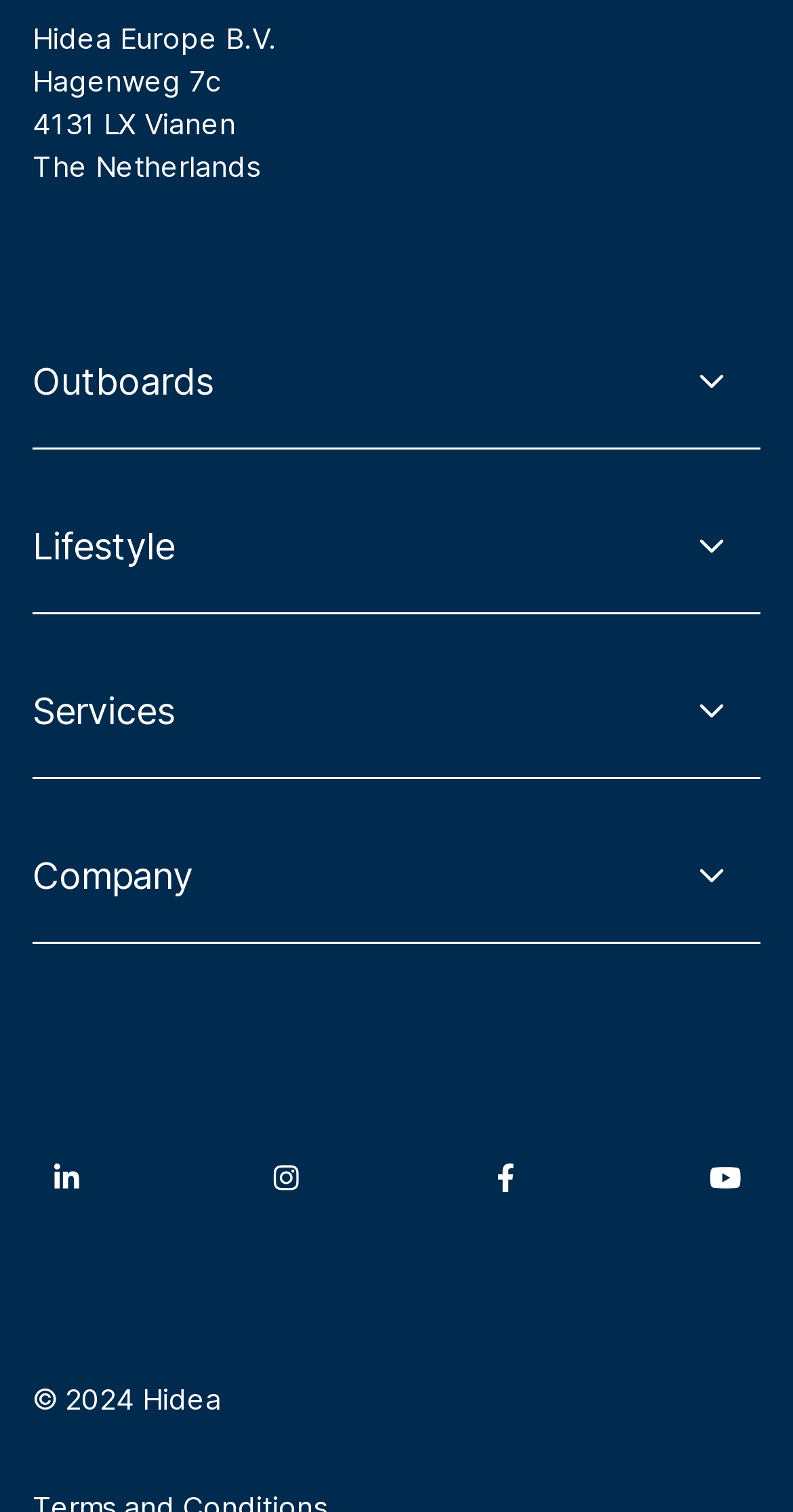Ascertain the bounding box coordinates for the UI element detailed here: "Outboards". The coordinates should be provided as [left, top, right, bottom] with each value being a float between 0 and 1.

[0.041, 0.21, 0.959, 0.296]